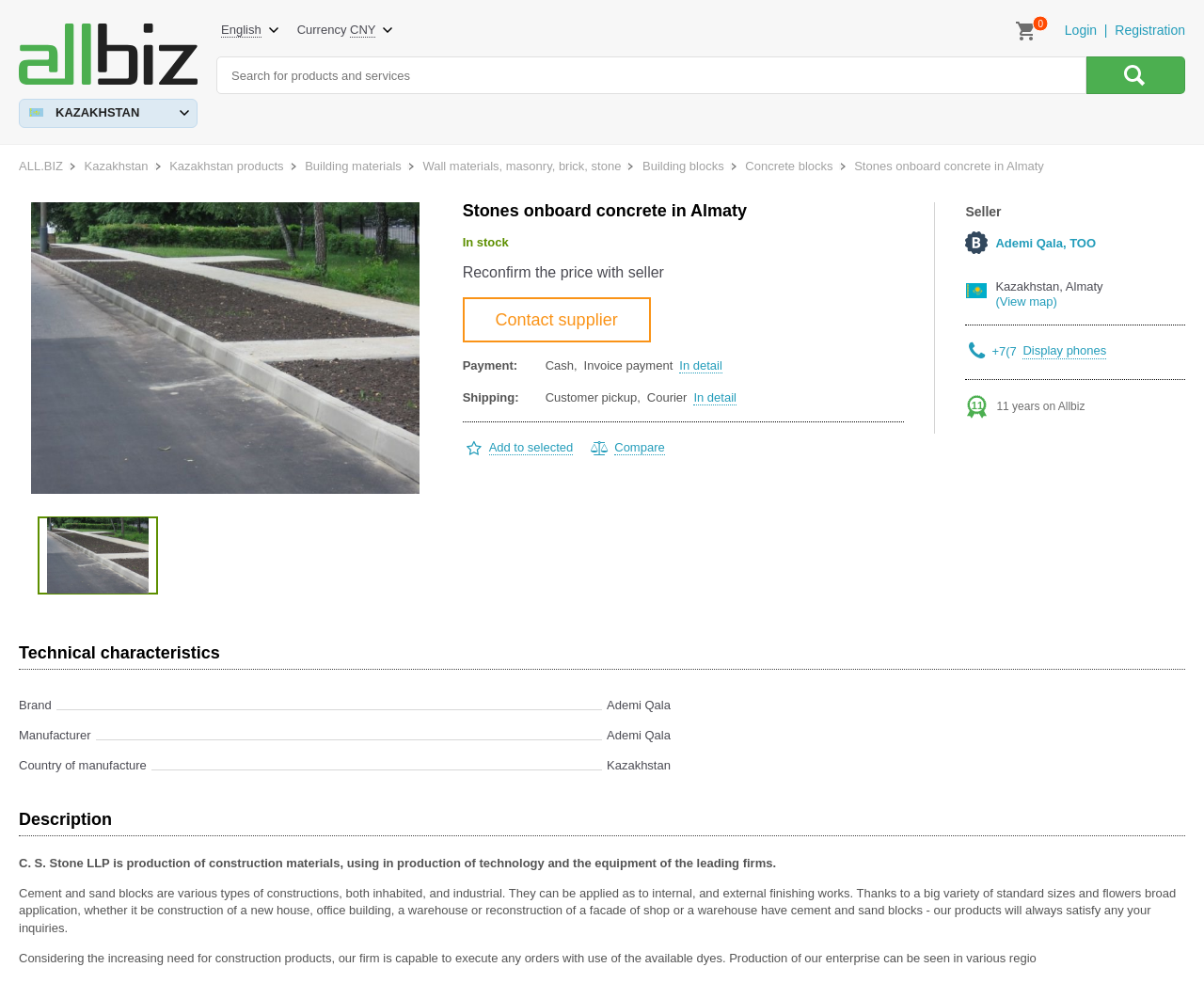Describe every aspect of the webpage in a detailed manner.

This webpage is about buying stones onboard concrete in Almaty, Kazakhstan. At the top, there is a navigation bar with links to "AllBiz", "Kazakhstan", and other options. Below the navigation bar, there is a search bar where users can search for products and services. 

On the left side of the page, there is a menu with links to various categories, including "Building materials", "Wall materials, masonry, brick, stone", and "Concrete blocks". 

The main content of the page is about the product "Stones onboard concrete in Almaty". There is a heading with the product name, followed by a description of the product, including its availability, price, and payment options. There are also buttons to "Contact supplier" and "Add to selected". 

Below the product description, there is information about the seller, "Ademi Qala, TOO", including their location, phone number, and years of experience on the platform. 

Further down the page, there are sections for "Technical characteristics", "Description", and more detailed product information. The "Technical characteristics" section lists the product's brand, manufacturer, and country of manufacture. The "Description" section provides a detailed description of the product and its uses.